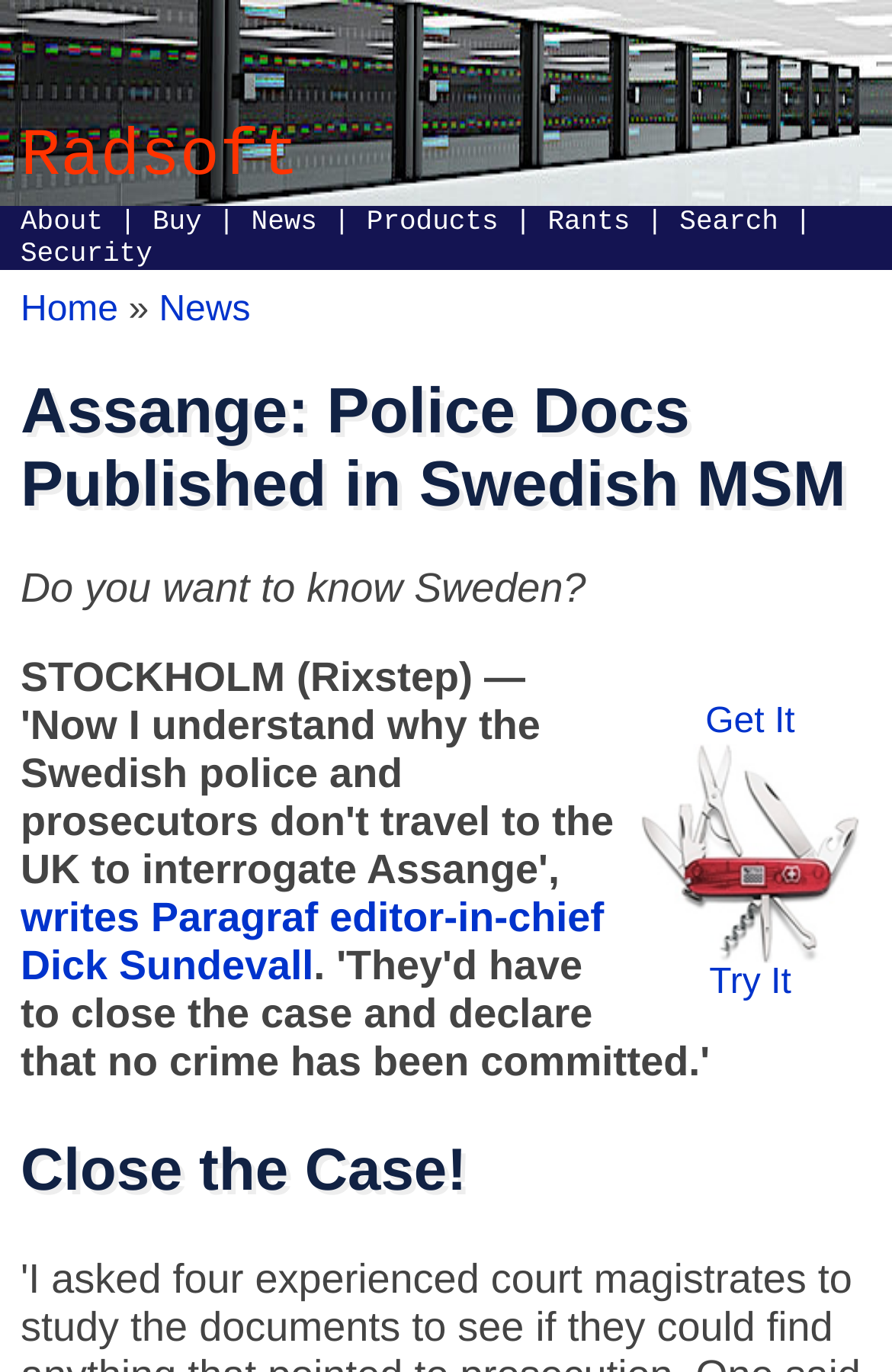Respond to the question below with a concise word or phrase:
What is the topic of the news article?

Assange and police documents